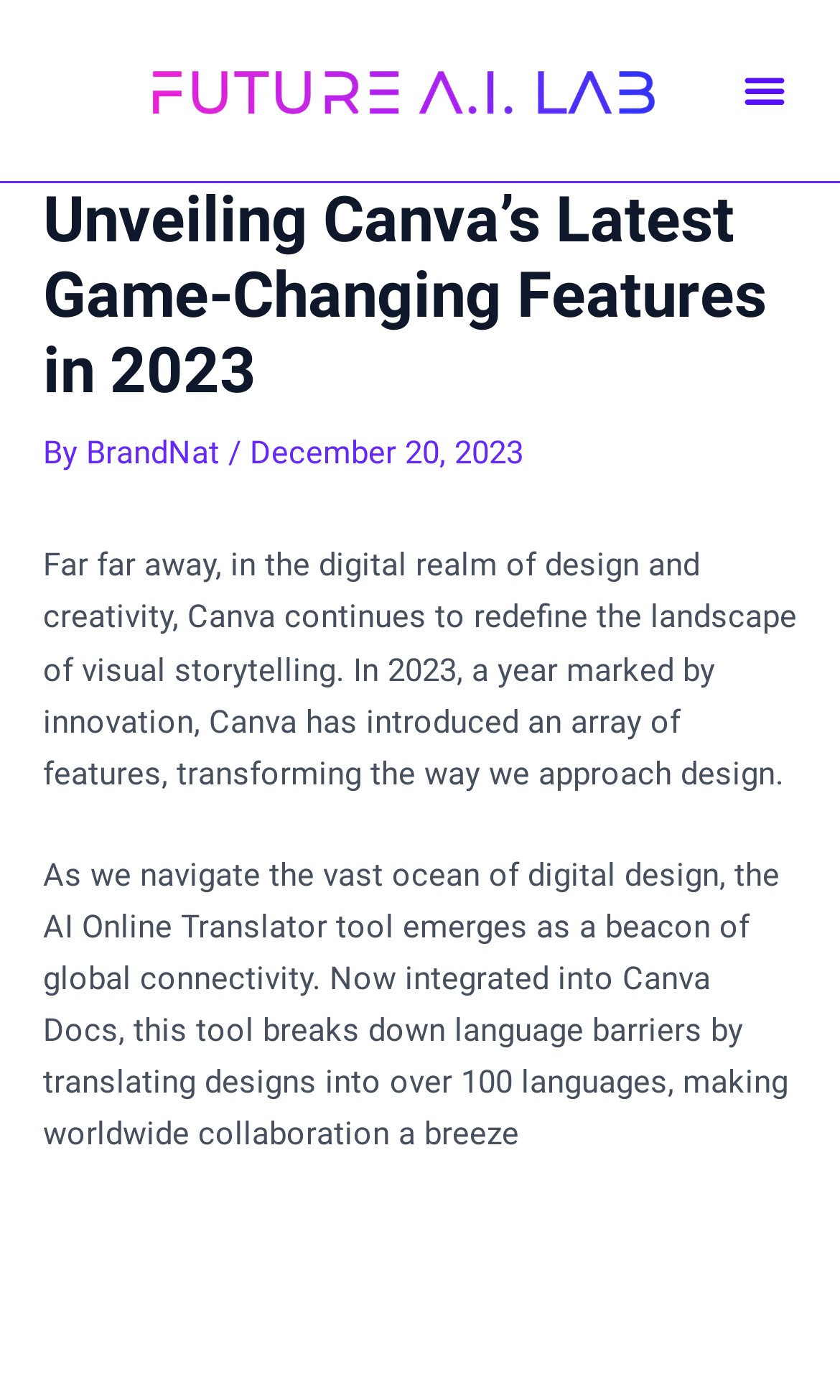What is the name of the feature that breaks down language barriers?
Provide a concise answer using a single word or phrase based on the image.

AI Online Translator tool